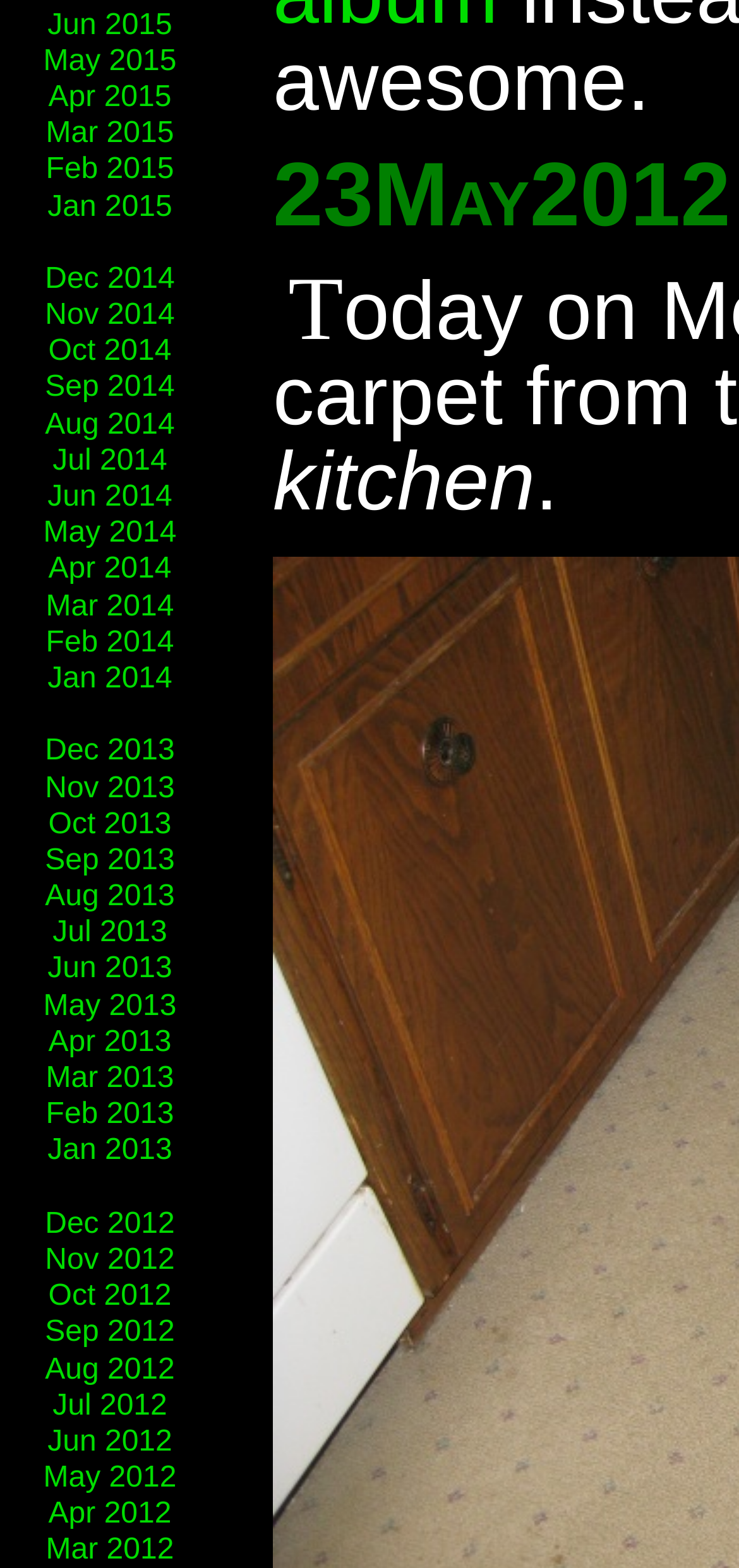Find and indicate the bounding box coordinates of the region you should select to follow the given instruction: "visit Santosh's homepage".

None